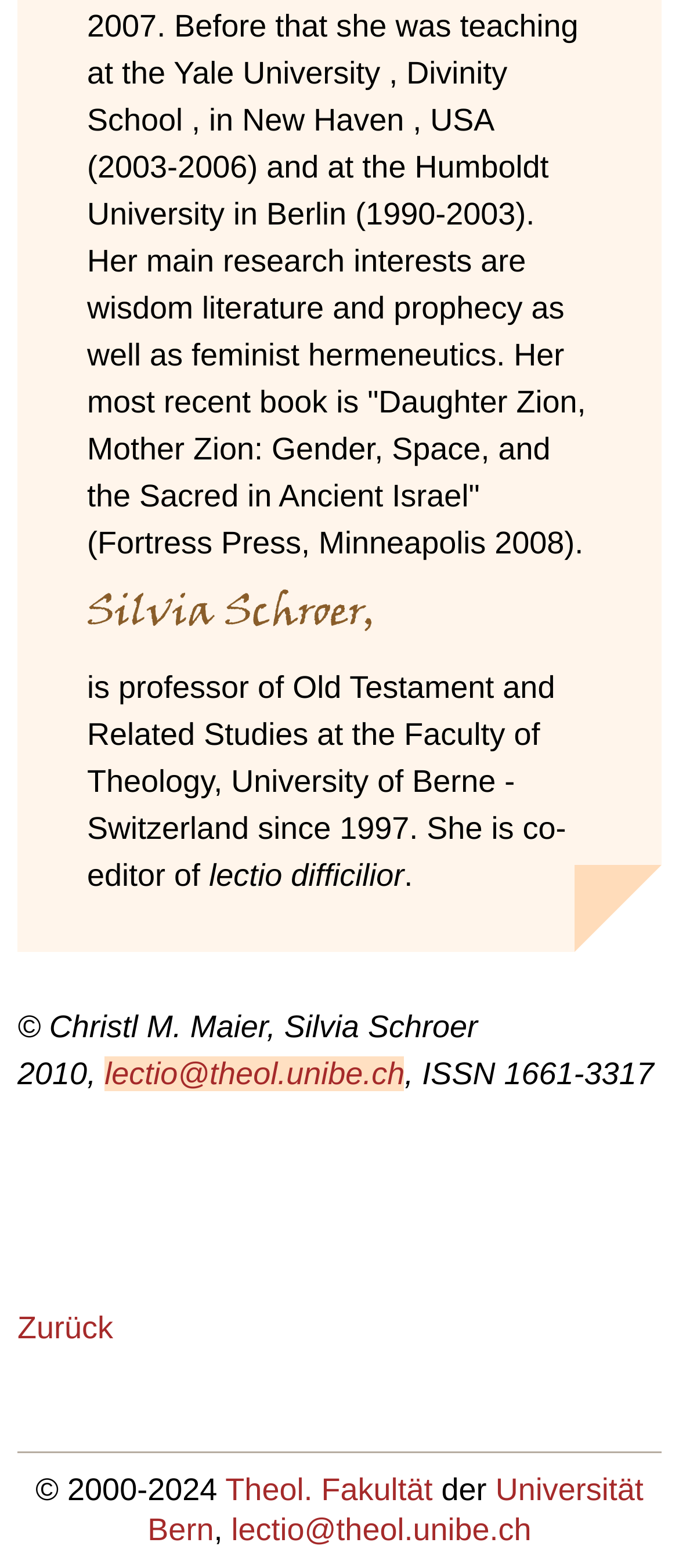What is the year range of the copyright?
Please give a detailed and elaborate answer to the question based on the image.

The answer can be found in the StaticText element with the text '© 2000-2024', which is located at the bottom of the page.